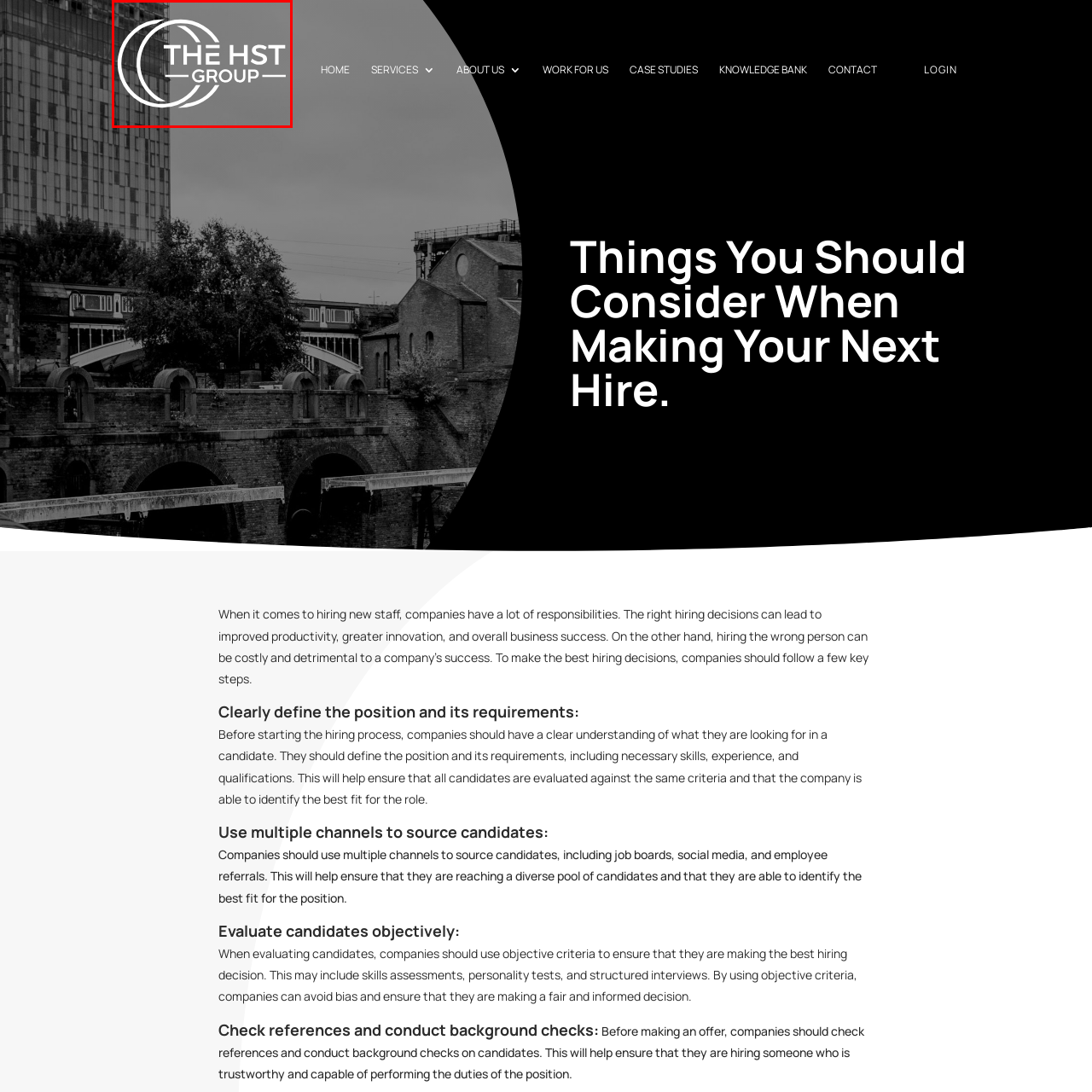Craft a comprehensive description of the image located inside the red boundary.

The image features the logo of "The HST Group," prominently displayed against a muted backdrop of a building. The logo is designed with a sleek and modern aesthetic, showcasing the name with bold typography, emphasizing clarity and professionalism. This visual representation aligns with the company's focus on providing recruitment and hiring solutions, highlighting their role in facilitating effective staffing decisions for businesses. The overall design conveys a sense of trust and expertise, reflecting the group's commitment to excellence in the hiring process.